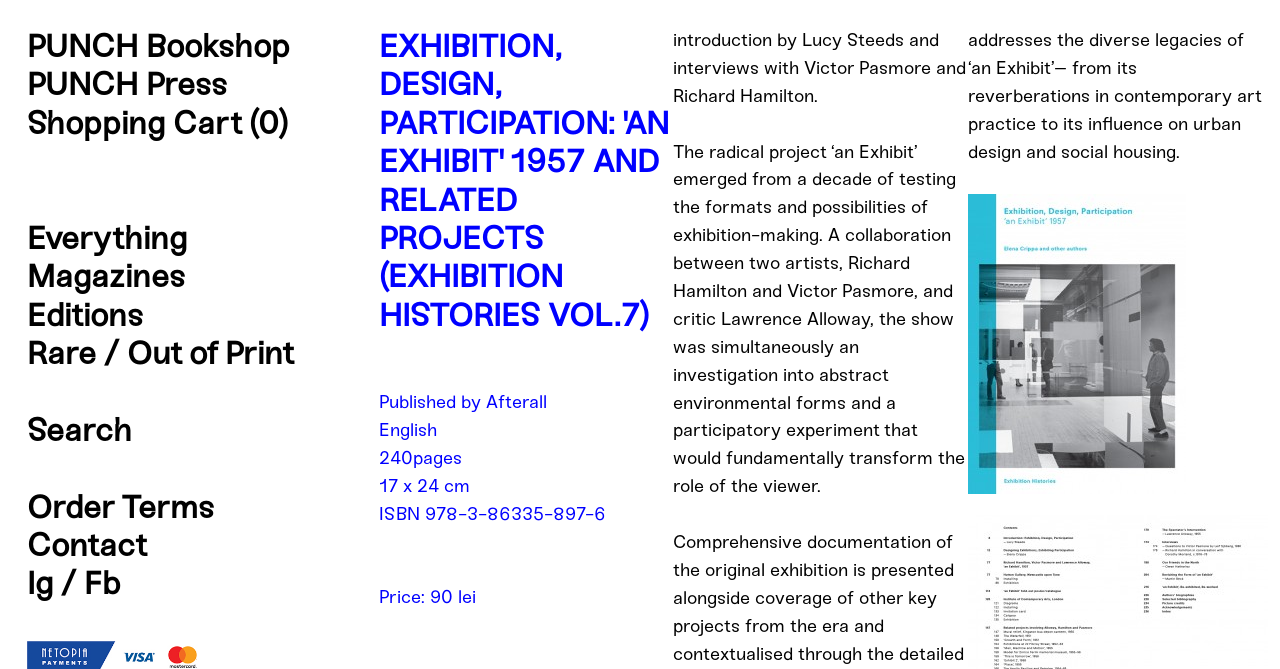Provide the bounding box coordinates for the UI element that is described by this text: "27 Feb, 2010". The coordinates should be in the form of four float numbers between 0 and 1: [left, top, right, bottom].

None